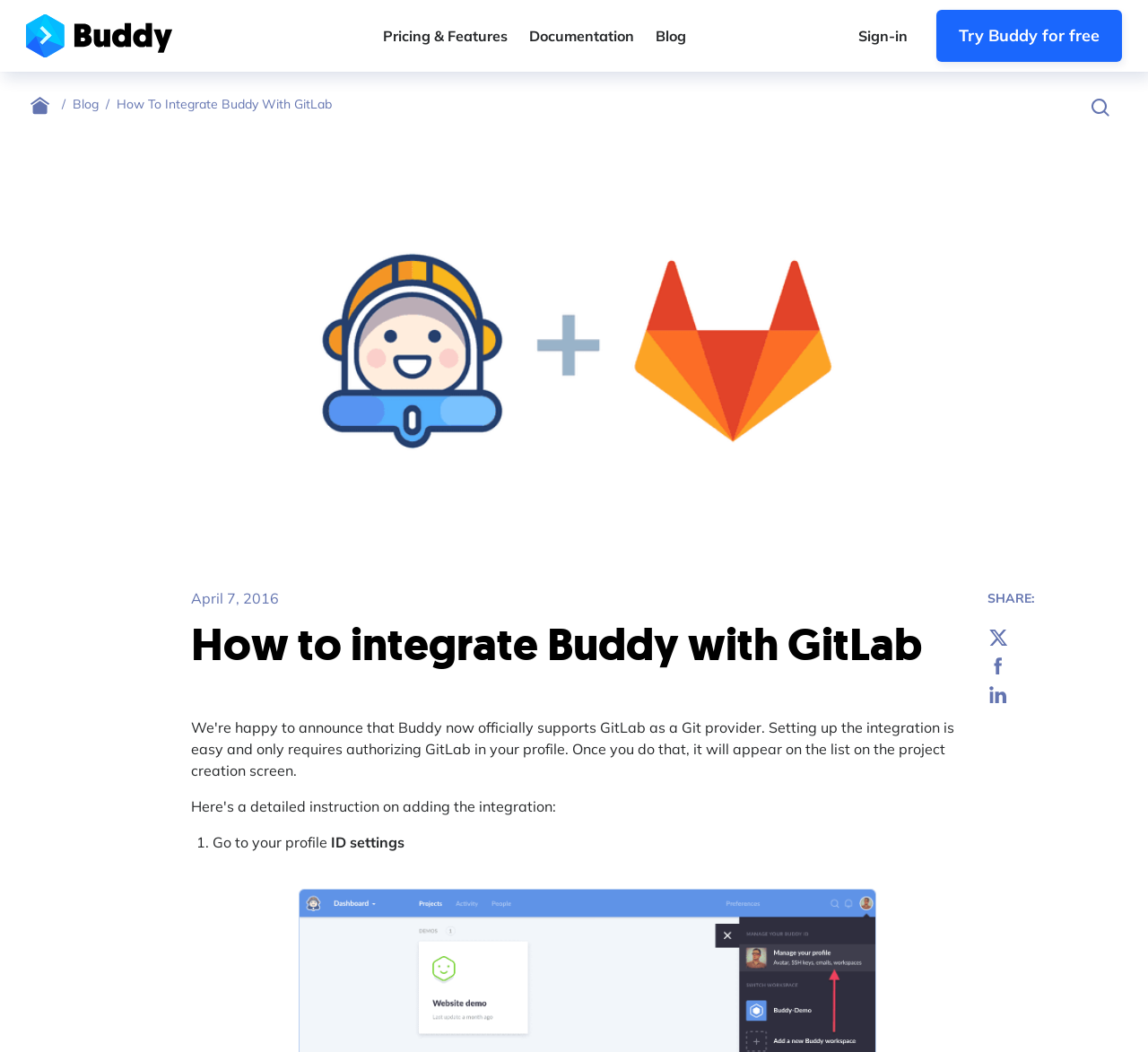Please analyze the image and provide a thorough answer to the question:
What is the first step to integrate Buddy with GitLab?

I found the first step by looking at the list marker element '1.' located at [0.171, 0.79, 0.185, 0.811] and the corresponding static text element 'Go to your profile' located at [0.185, 0.792, 0.288, 0.809].